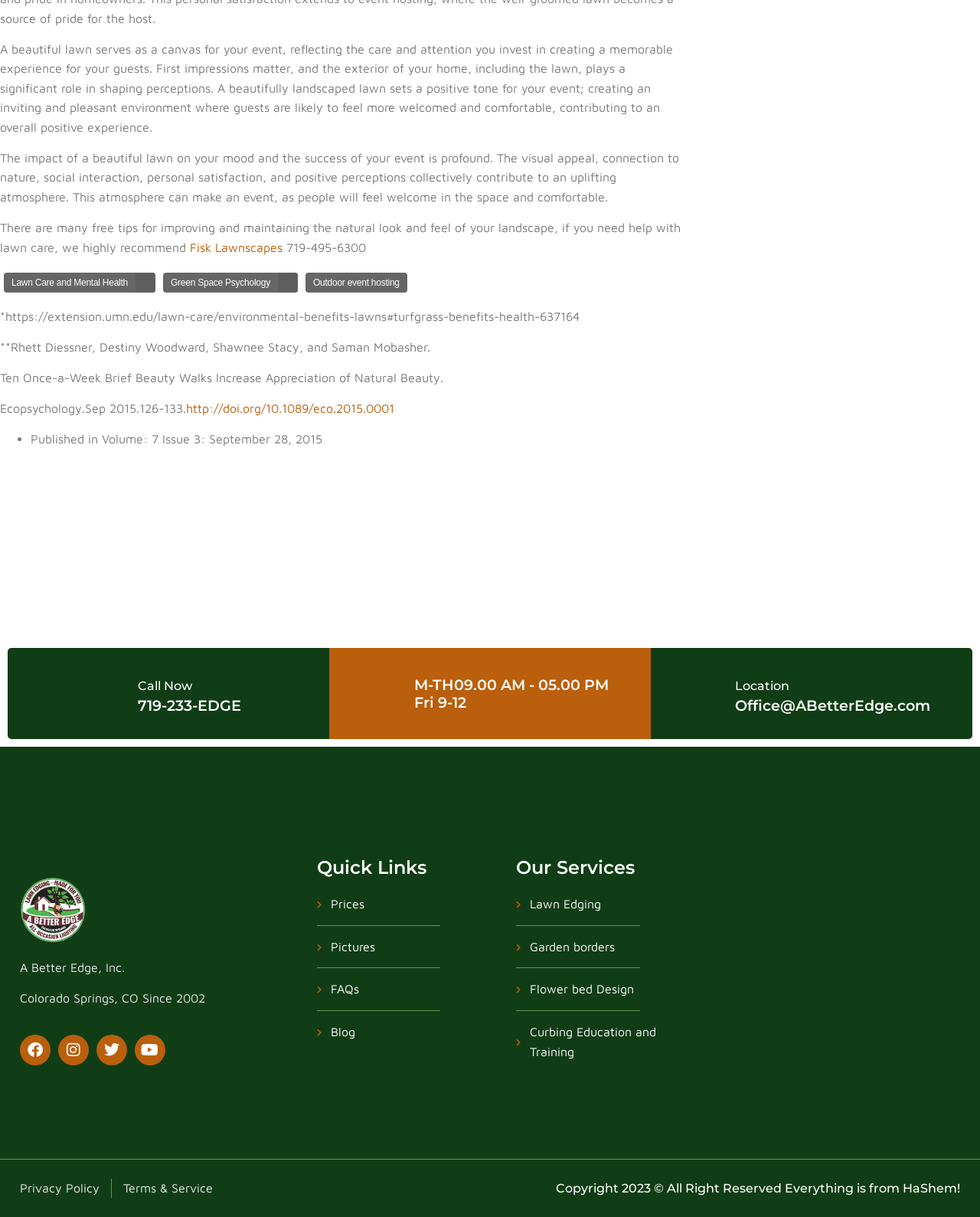Ascertain the bounding box coordinates for the UI element detailed here: "Terms & Service". The coordinates should be provided as [left, top, right, bottom] with each value being a float between 0 and 1.

[0.125, 0.968, 0.217, 0.984]